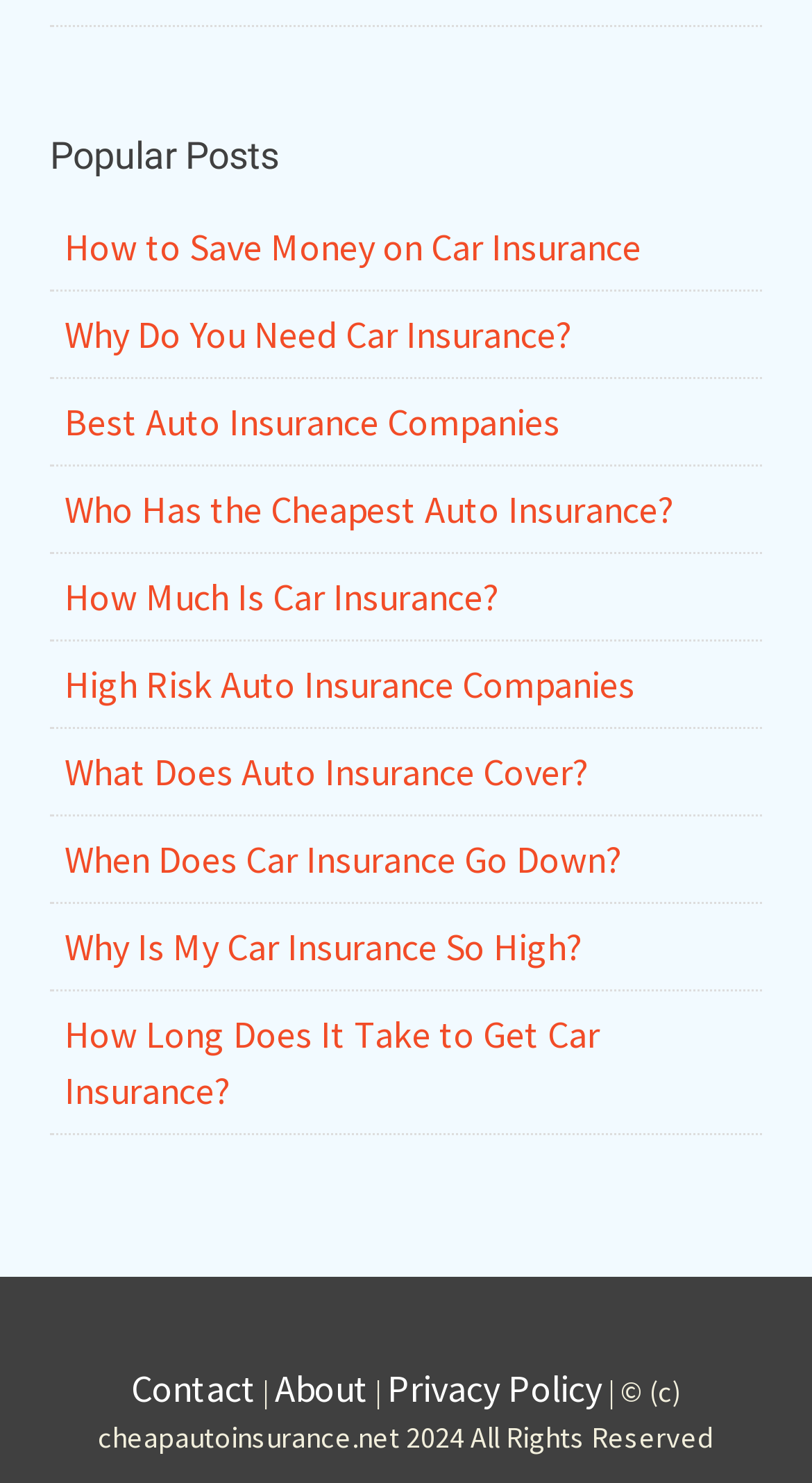Please determine the bounding box coordinates of the section I need to click to accomplish this instruction: "Read about how to save money on car insurance".

[0.079, 0.15, 0.789, 0.183]